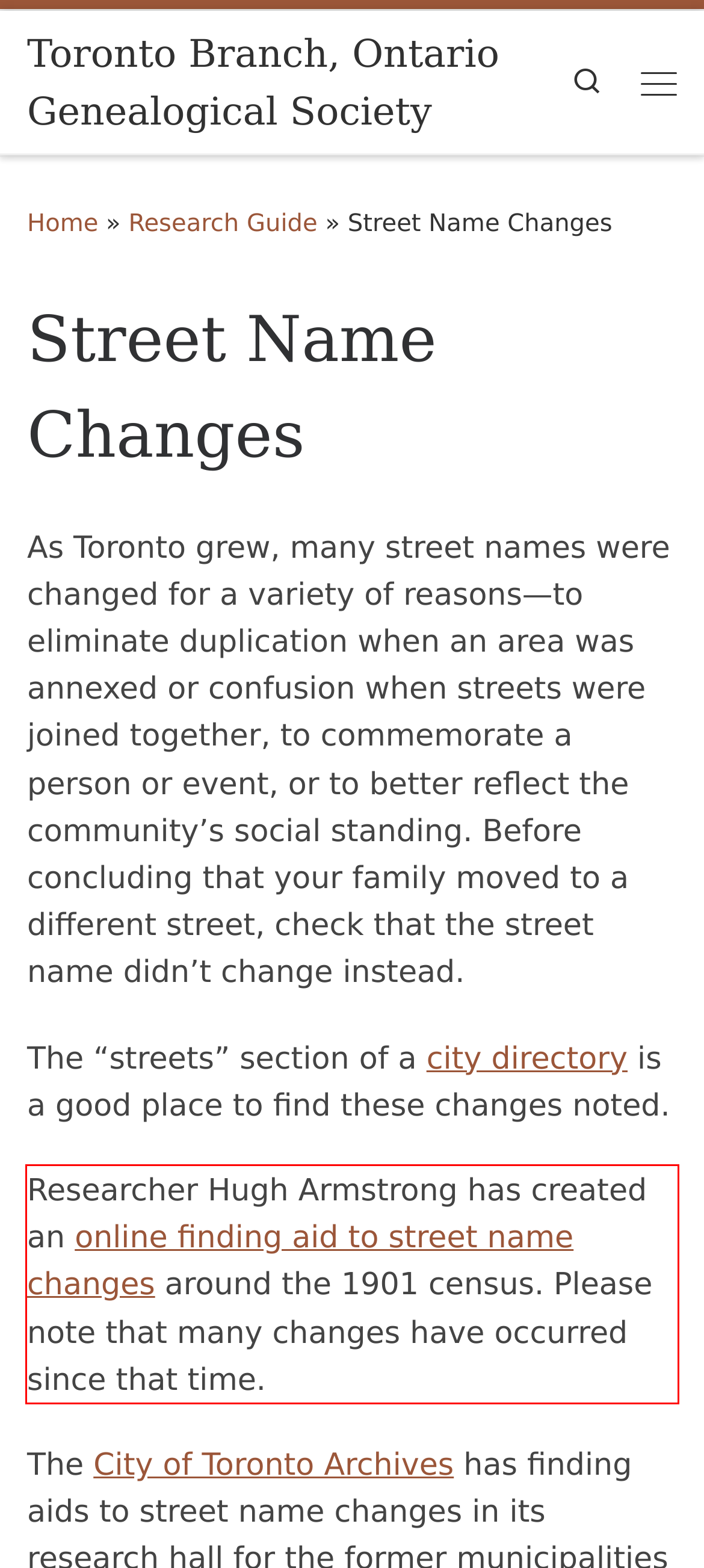You have a screenshot with a red rectangle around a UI element. Recognize and extract the text within this red bounding box using OCR.

Researcher Hugh Armstrong has created an online finding aid to street name changes around the 1901 census. Please note that many changes have occurred since that time.